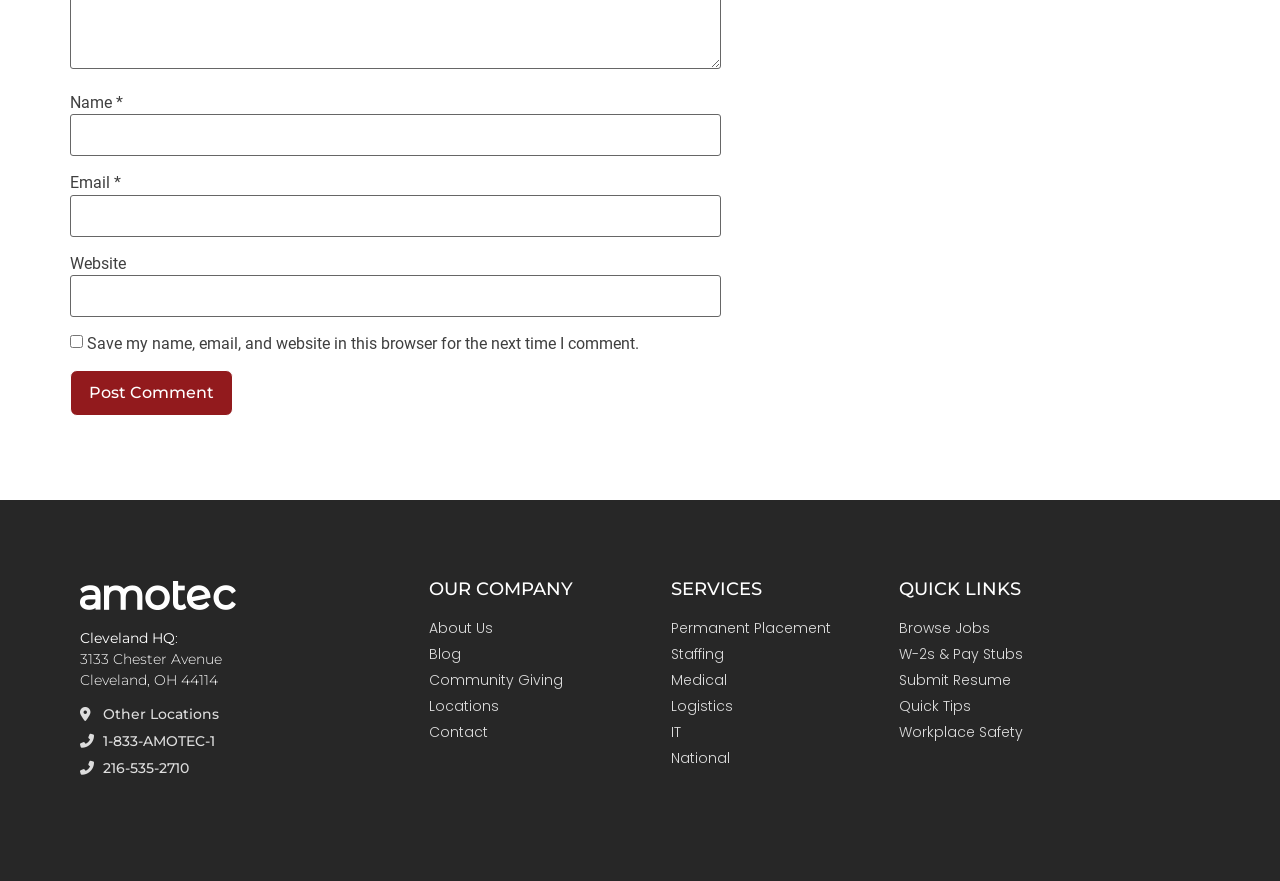How many textboxes are there?
Based on the image, respond with a single word or phrase.

3